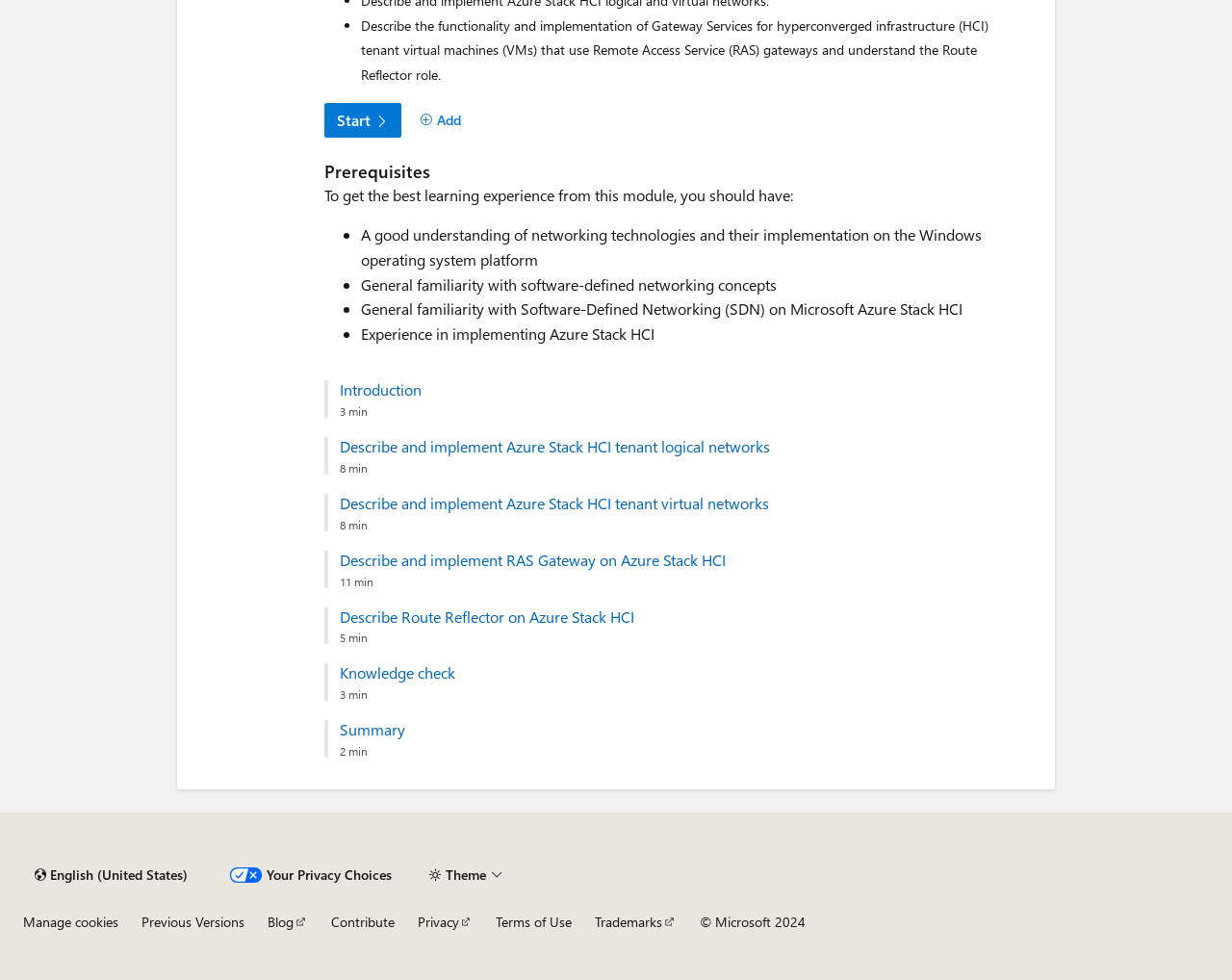Given the description "Previous Versions", determine the bounding box of the corresponding UI element.

[0.115, 0.931, 0.198, 0.949]